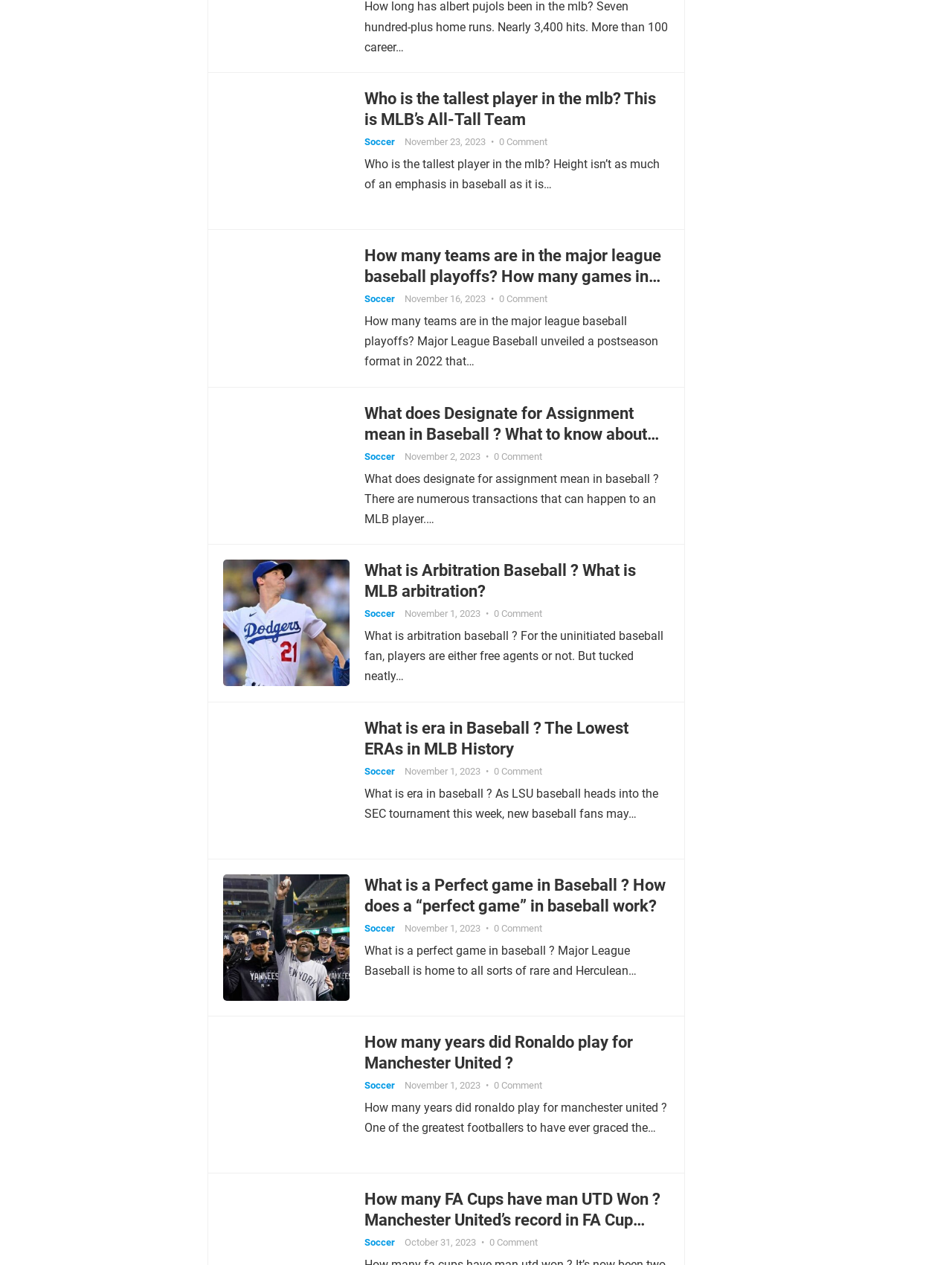Could you determine the bounding box coordinates of the clickable element to complete the instruction: "Click on Who We Are"? Provide the coordinates as four float numbers between 0 and 1, i.e., [left, top, right, bottom].

None